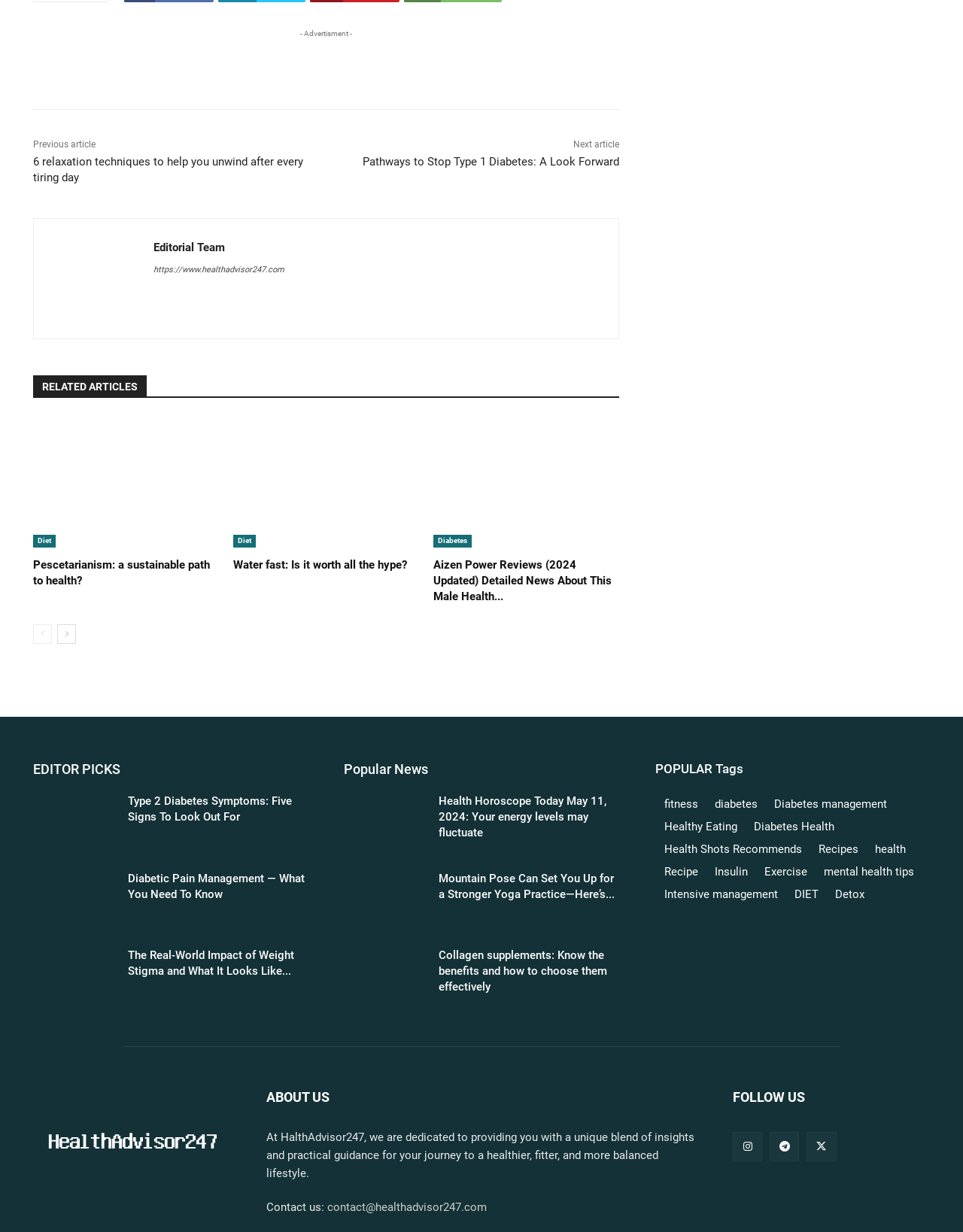Using a single word or phrase, answer the following question: 
What is the category of the article 'Pescetarianism: a sustainable path to health?'

Diet